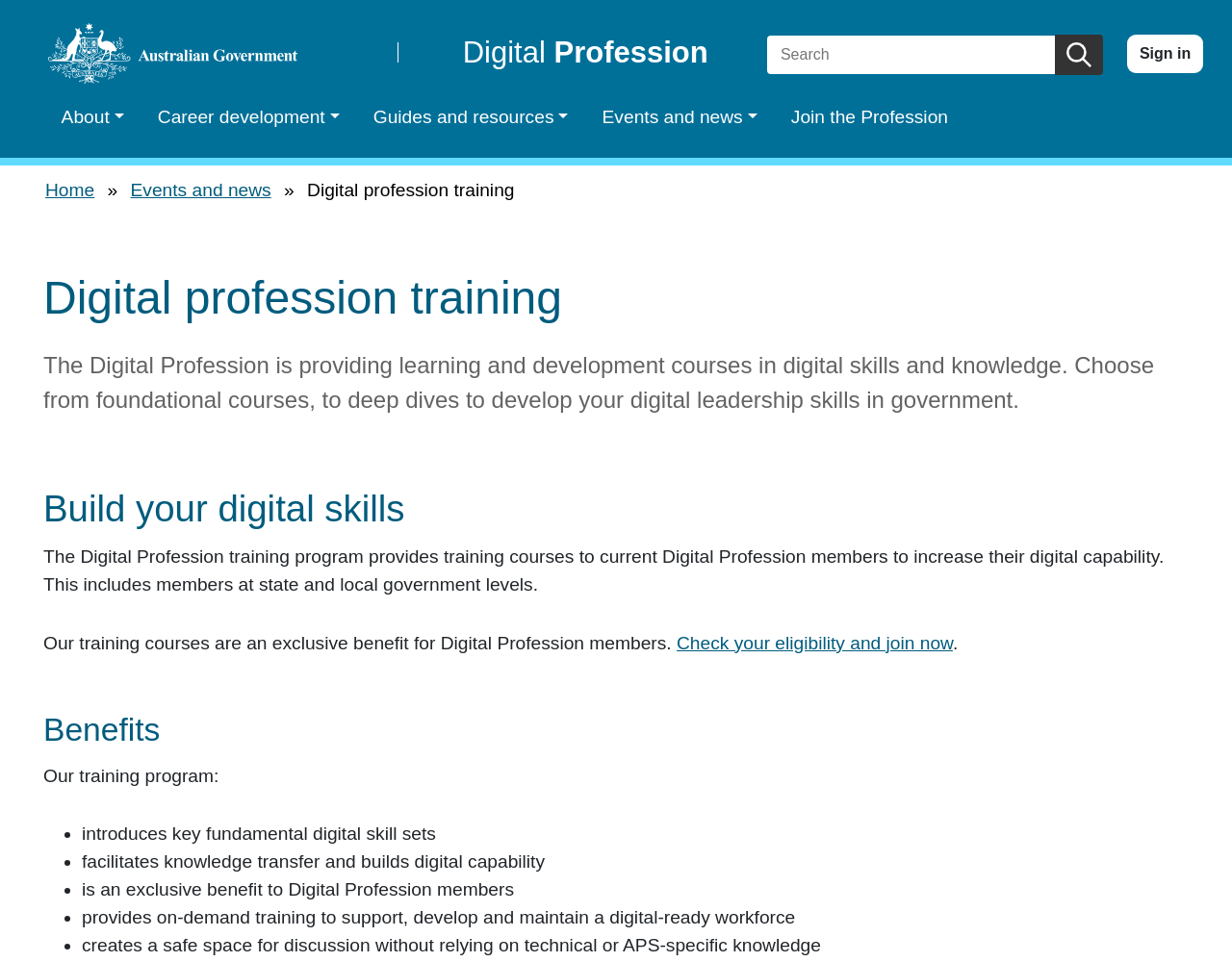Please identify the primary heading on the webpage and return its text.

Digital profession training